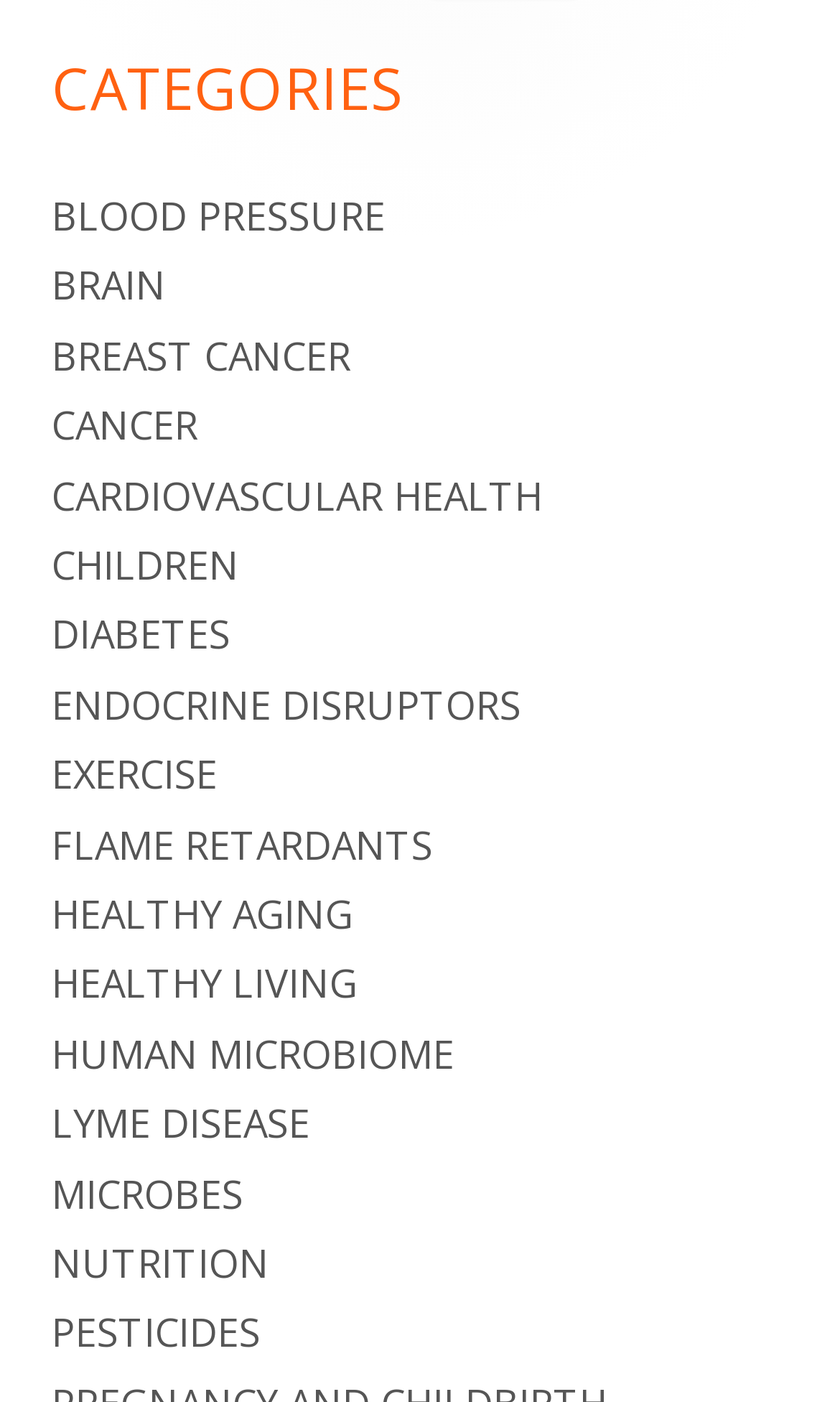Point out the bounding box coordinates of the section to click in order to follow this instruction: "go to CARDIOVASCULAR HEALTH".

[0.062, 0.334, 0.646, 0.371]